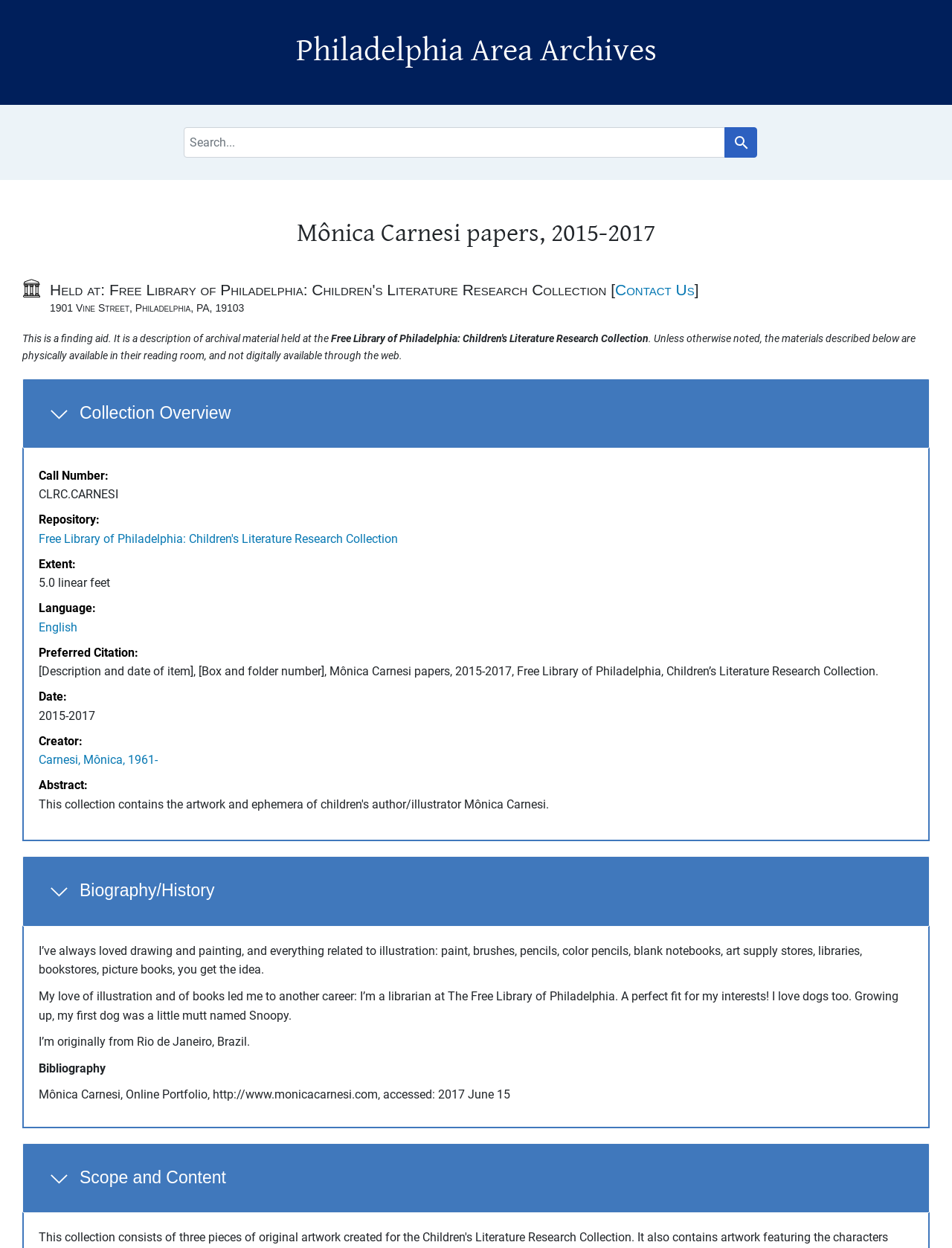Write an extensive caption that covers every aspect of the webpage.

The webpage is about the Mônica Carnesi papers, which are archived at the Philadelphia Area Archives. At the top of the page, there are two links, "Skip to search" and "Skip to main content", followed by a heading that reads "Philadelphia Area Archives". Below this, there is a navigation section labeled "Search", which contains a search bar and a button to submit the search query.

The main content of the page is divided into several sections. The first section is headed "Mônica Carnesi papers, 2015-2017" and contains a brief description of the collection. Below this, there is a section labeled "Notifications" and a link to "Contact Us" with the address "1901 Vine Street, Philadelphia, PA, 19103".

The next section is headed "Overview and metadata sections" and contains a collection overview, which is expandable. This section provides metadata about the collection, including the call number, repository, extent, language, and preferred citation. There are also links to related resources, such as the Free Library of Philadelphia's Children's Literature Research Collection.

Following this, there are sections headed "Biography/History" and "Scope and Content", both of which are expandable. The "Biography/History" section contains a brief biography of Mônica Carnesi, including her background, interests, and career as a librarian and illustrator. The "Scope and Content" section provides more information about the collection, including its scope and content.

Throughout the page, there are several static text elements that provide additional information about the collection and its context. Overall, the page is well-organized and easy to navigate, with clear headings and concise descriptions that provide a good understanding of the Mônica Carnesi papers and their significance.